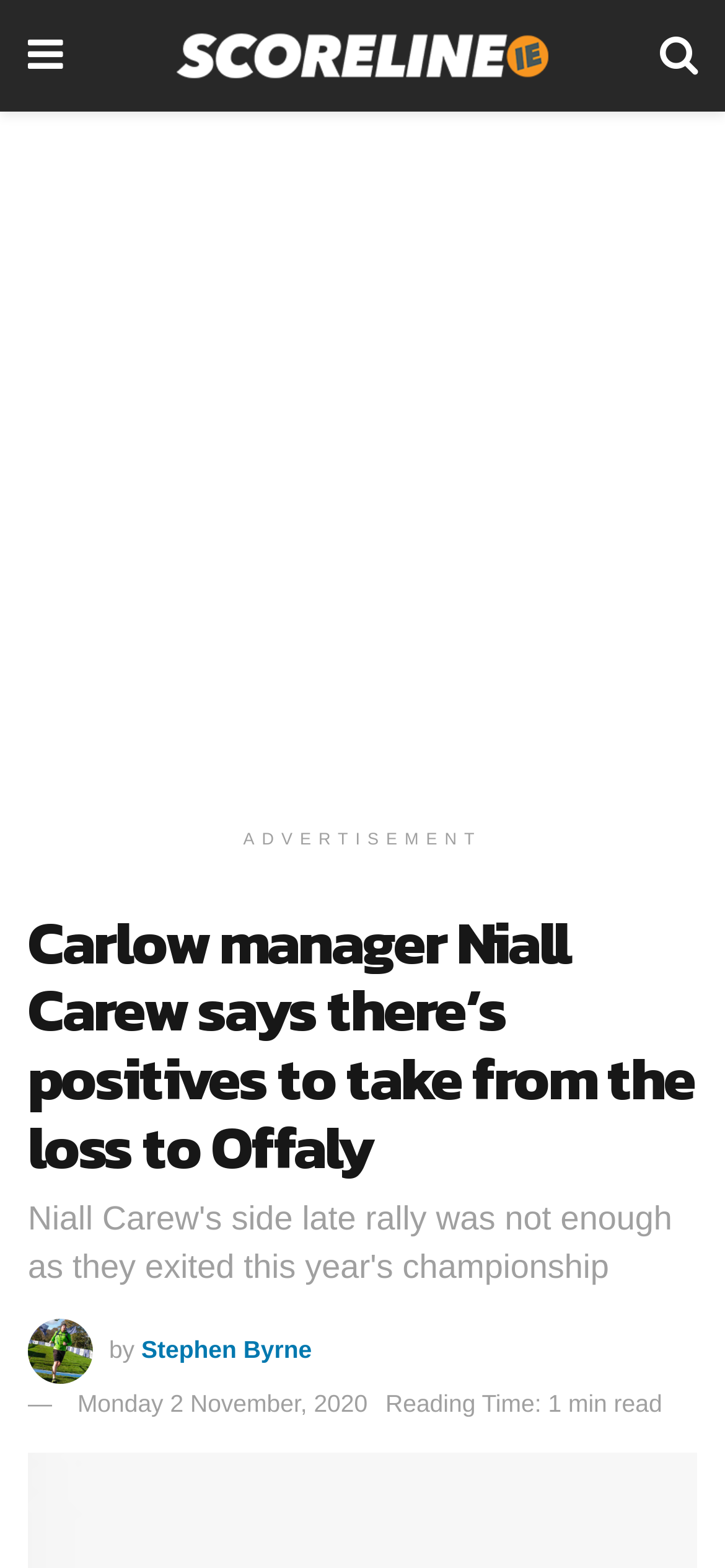Give a succinct answer to this question in a single word or phrase: 
What is the author of the article?

Stephen Byrne